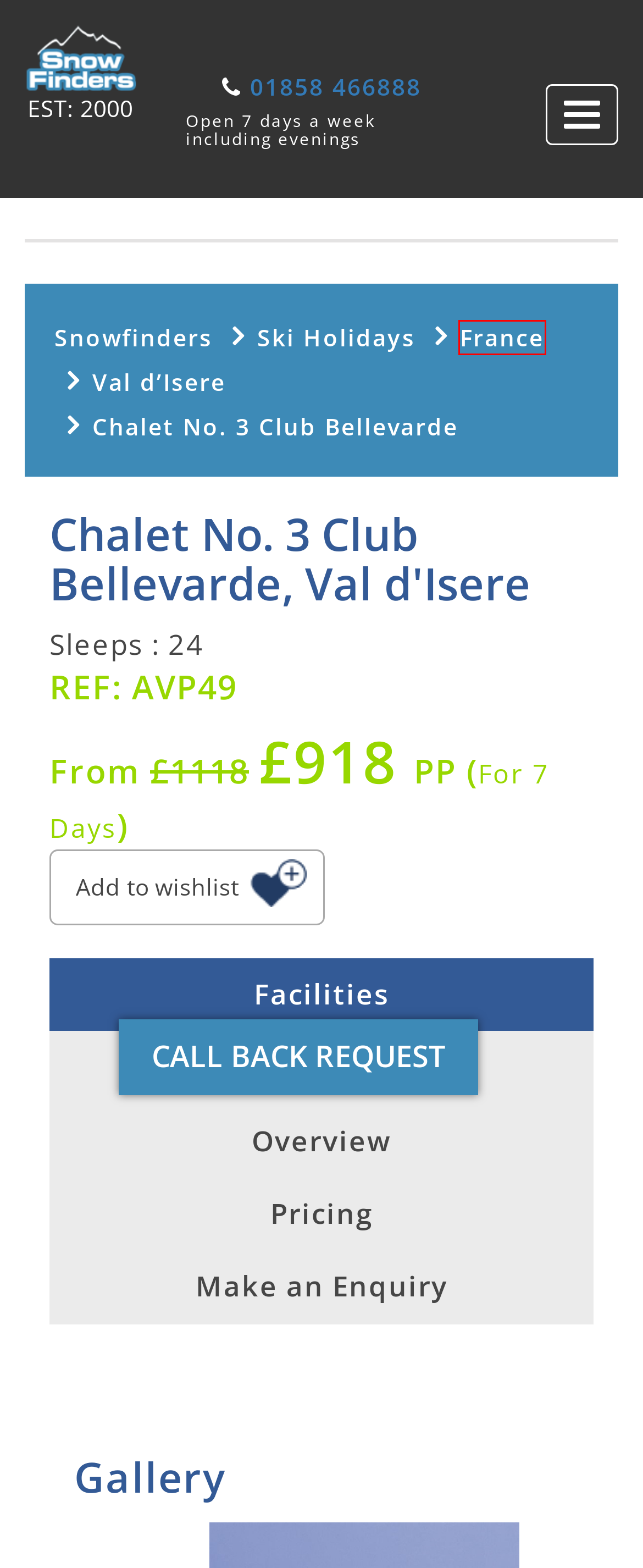Review the webpage screenshot provided, noting the red bounding box around a UI element. Choose the description that best matches the new webpage after clicking the element within the bounding box. The following are the options:
A. Ski Packs - Snowfinders
B. Enjoy Family Ski Holidays with Childcare| SnowFinders
C. Ski Holidays 2023/2024 | Skiing & Snowboarding Holidays - Snowfinders...
D. Ski Holidays 2023/2024 - Worldwide Skiing & Snowboarding Holidays | Snowfinders
E. Sign Up for an Enquiry Form and Plan Your Ski | SnowFinders
F. Ski Holidays France | Skiing France | French Ski Resorts 2022 & 2023 - Snowfinders
G. All Inclusive Ski Holidays 2023 | 4 & 5 Star All Inclusive Ski Resorts
H. Navigate the Site Map and Explore Ski Resorts | SnowFinders

F